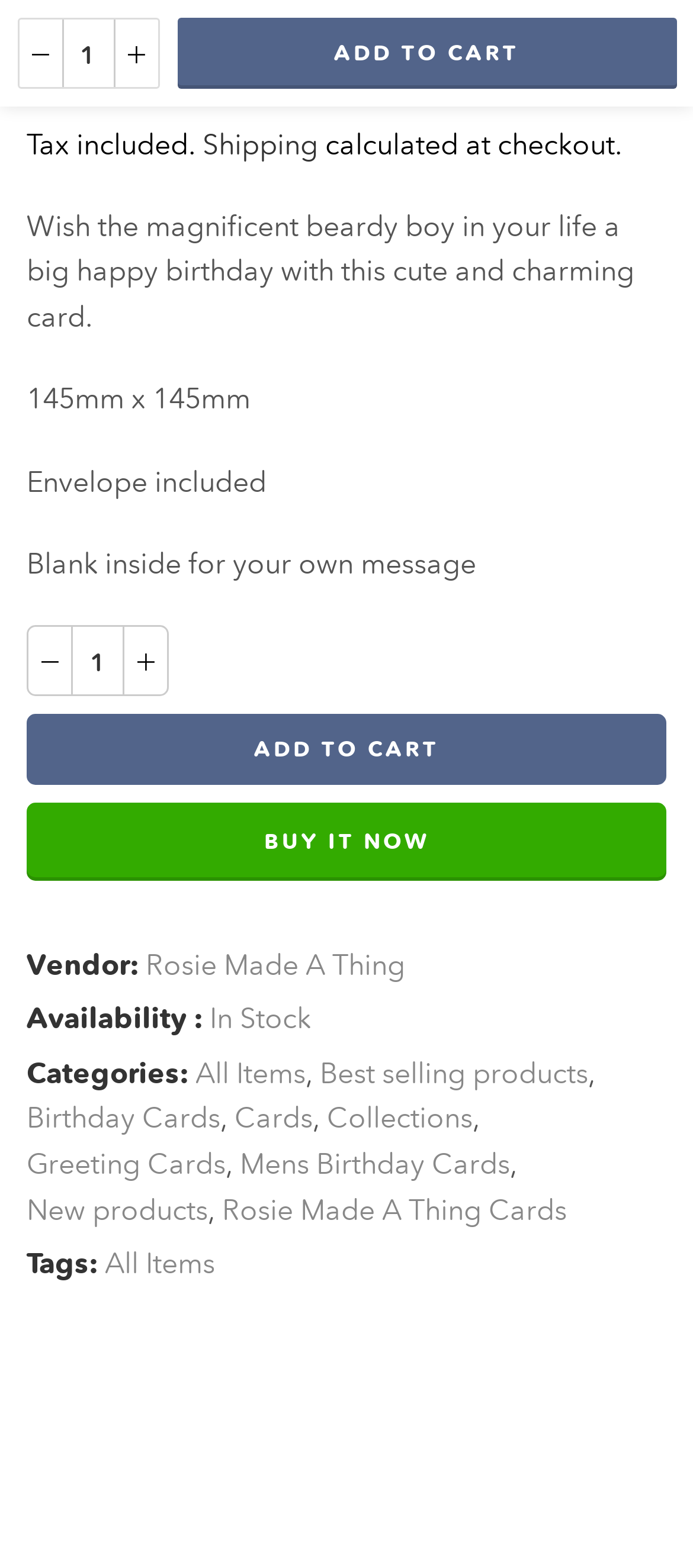Please specify the bounding box coordinates for the clickable region that will help you carry out the instruction: "Increase quantity".

[0.103, 0.399, 0.179, 0.445]